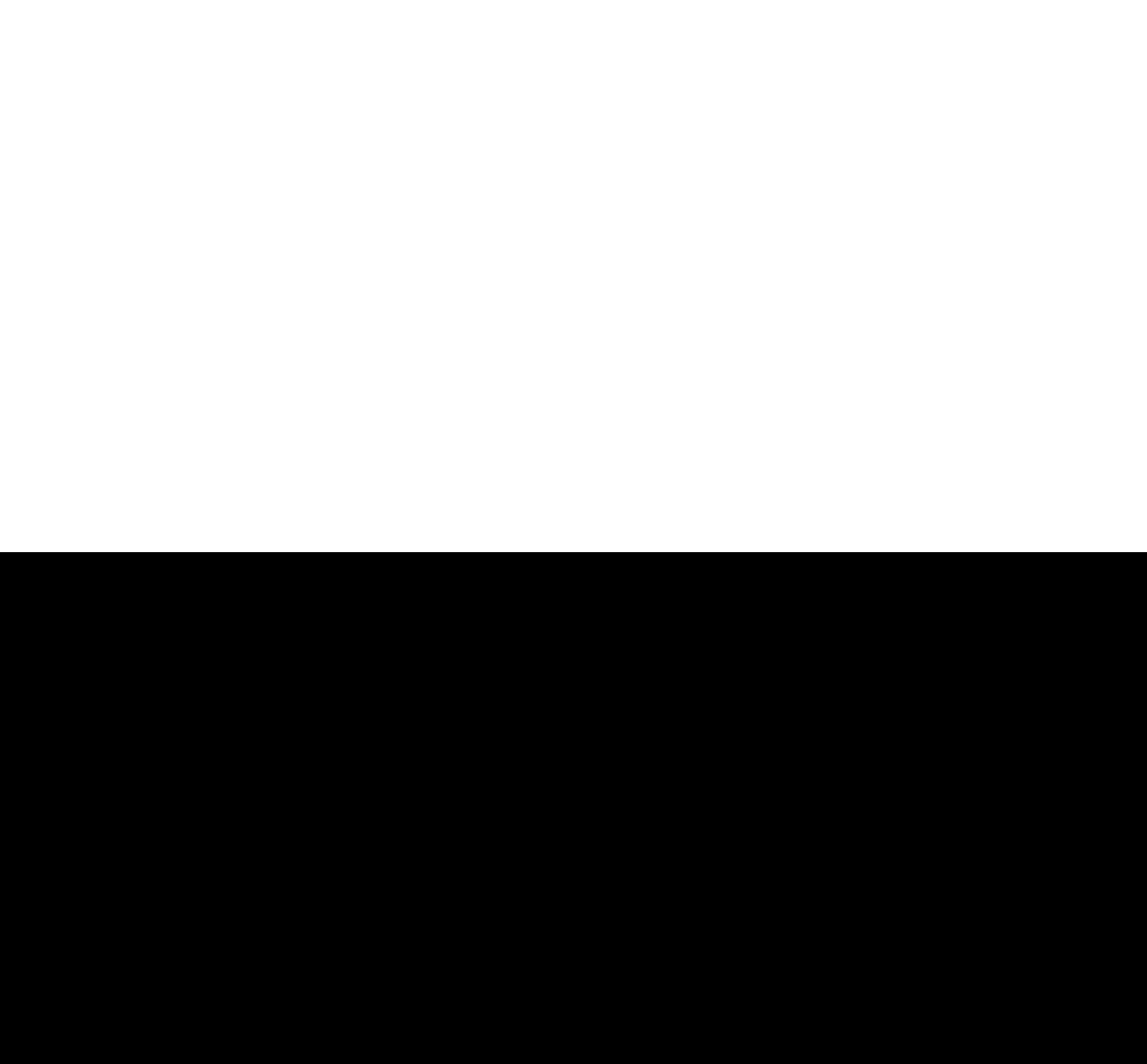Please mark the clickable region by giving the bounding box coordinates needed to complete this instruction: "Visit the website of Linear Creative".

[0.1, 0.875, 0.391, 0.893]